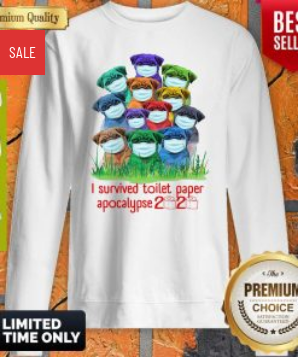Please analyze the image and give a detailed answer to the question:
What is the promotional label on the top left of the sweatshirt?

The promotional label on the top left of the sweatshirt is 'SALE', indicating a discounted price for the item.